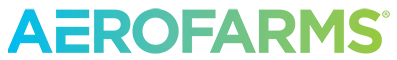Give a succinct answer to this question in a single word or phrase: 
How much water do AeroFarms' methods require compared to traditional farming?

Significantly less